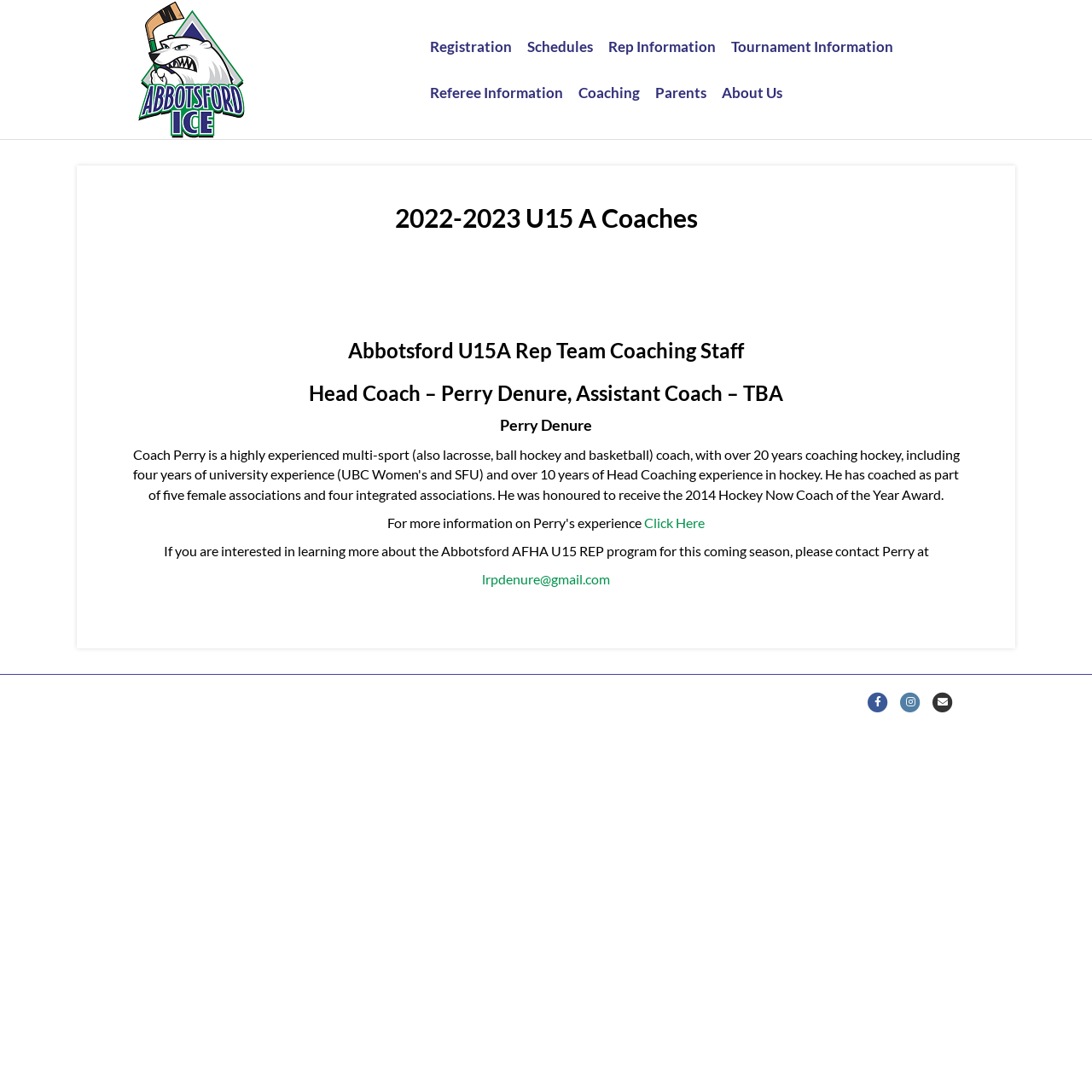Bounding box coordinates are specified in the format (top-left x, top-left y, bottom-right x, bottom-right y). All values are floating point numbers bounded between 0 and 1. Please provide the bounding box coordinate of the region this sentence describes: Tournament Information

[0.662, 0.022, 0.825, 0.064]